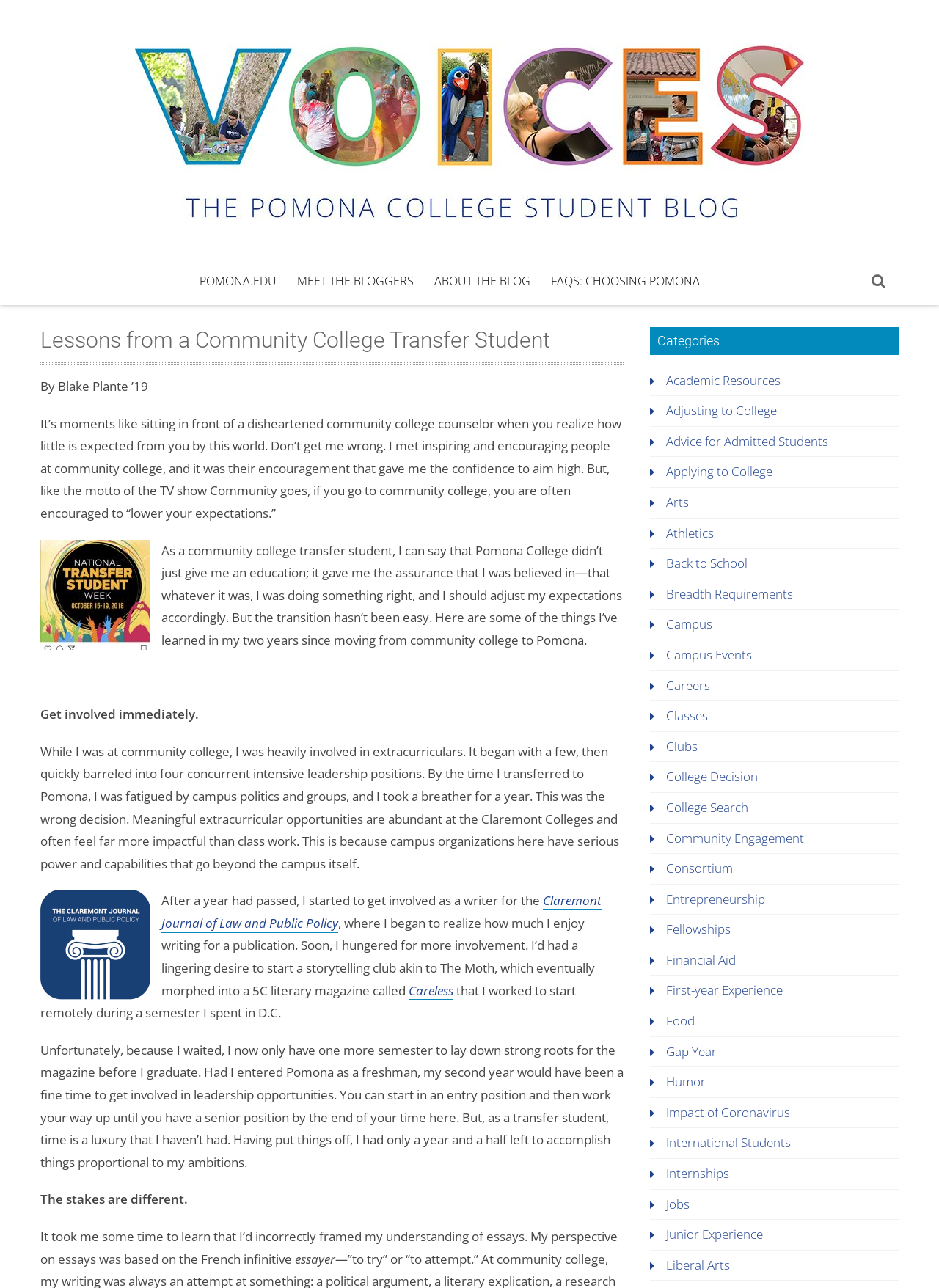How many categories are listed on the webpage?
Can you give a detailed and elaborate answer to the question?

The number of categories can be determined by counting the links listed under the heading 'Categories', which starts with 'Academic Resources' and ends with 'Liberal Arts'.